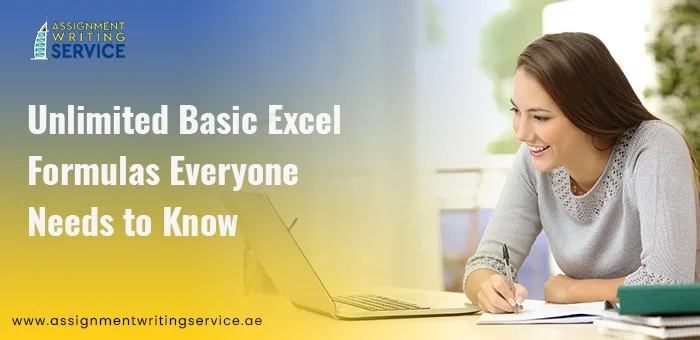Answer the question using only one word or a concise phrase: What is the individual in the image doing?

Working on a laptop